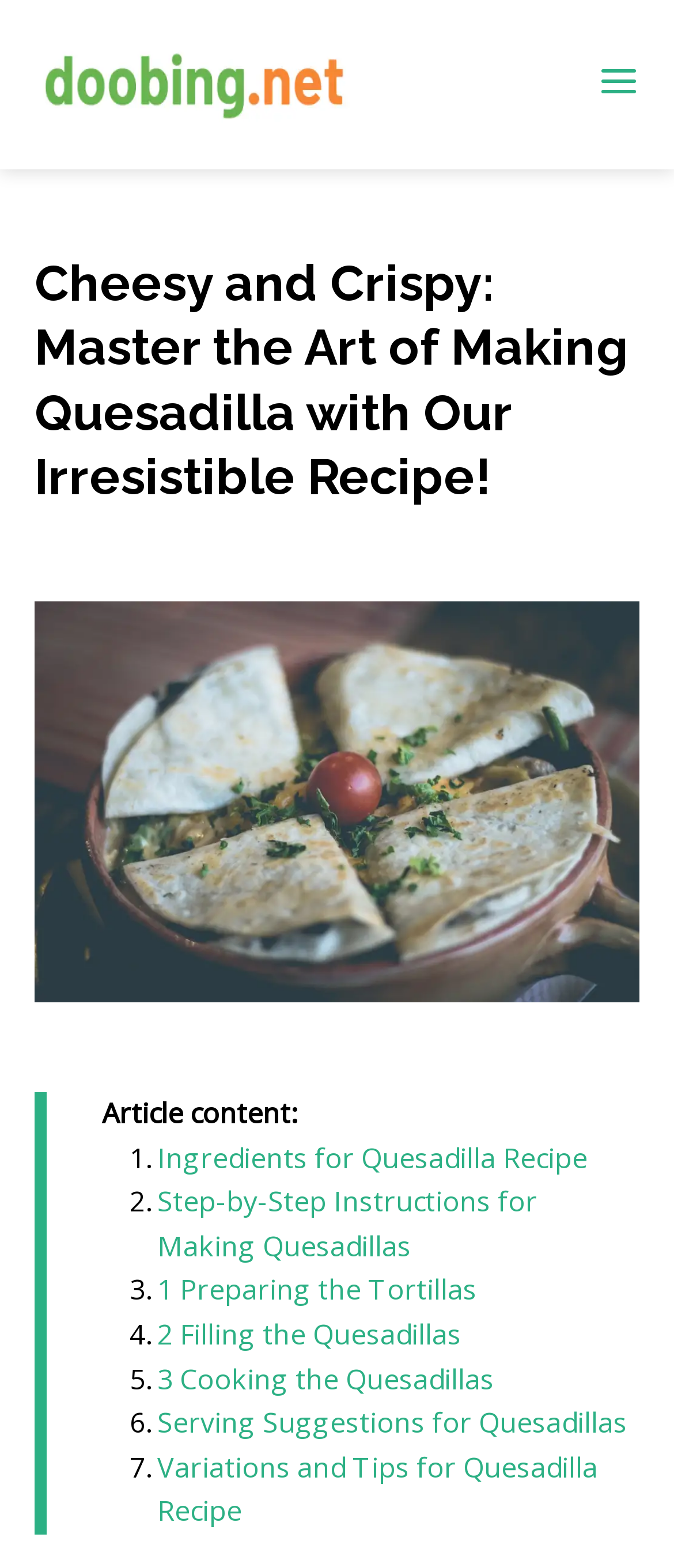Please locate the bounding box coordinates for the element that should be clicked to achieve the following instruction: "Explore variations and tips for quesadilla recipe". Ensure the coordinates are given as four float numbers between 0 and 1, i.e., [left, top, right, bottom].

[0.233, 0.923, 0.887, 0.976]